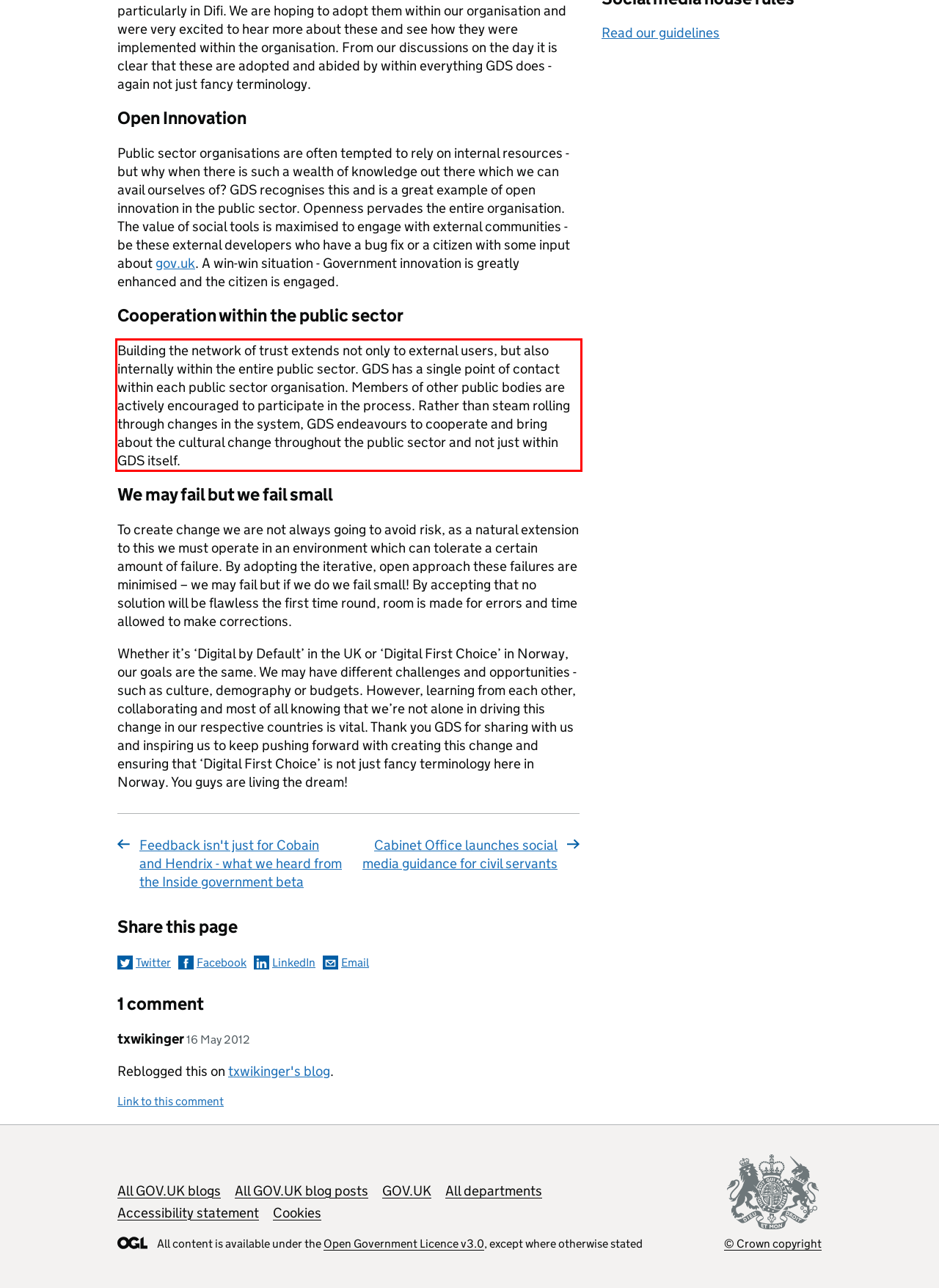Please analyze the provided webpage screenshot and perform OCR to extract the text content from the red rectangle bounding box.

Building the network of trust extends not only to external users, but also internally within the entire public sector. GDS has a single point of contact within each public sector organisation. Members of other public bodies are actively encouraged to participate in the process. Rather than steam rolling through changes in the system, GDS endeavours to cooperate and bring about the cultural change throughout the public sector and not just within GDS itself.